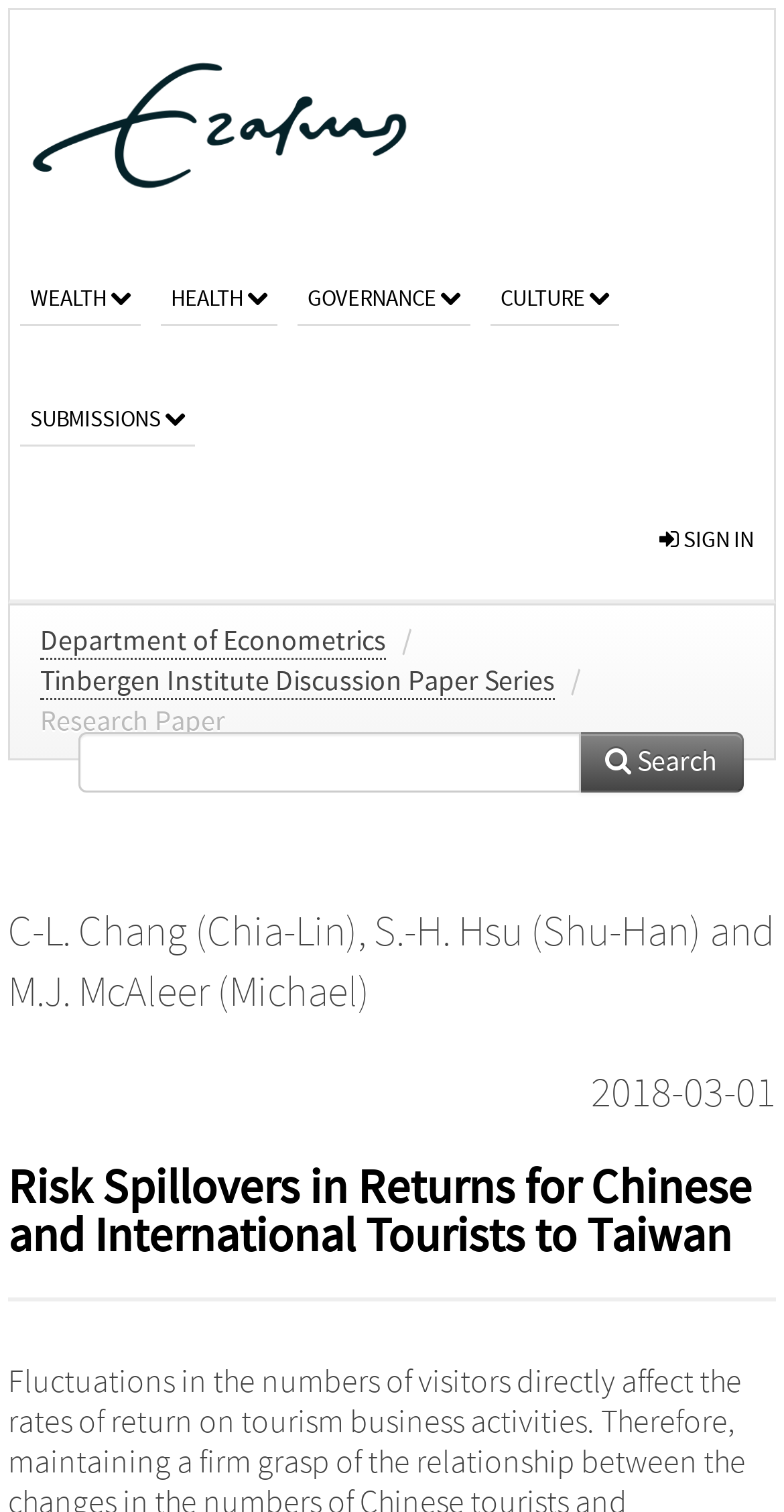Please identify the bounding box coordinates of the area I need to click to accomplish the following instruction: "visit university website".

[0.0, 0.007, 0.564, 0.158]